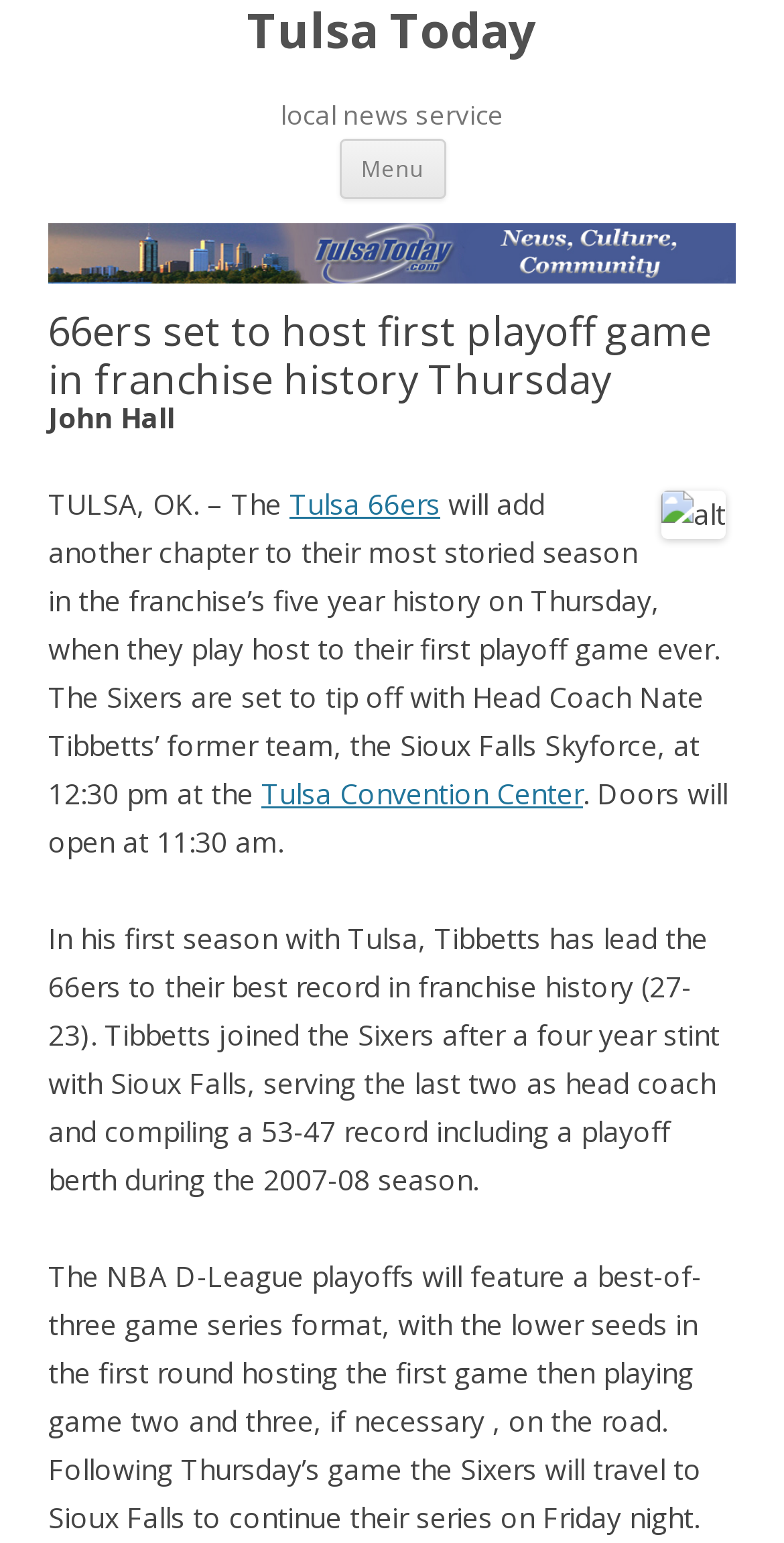Bounding box coordinates are specified in the format (top-left x, top-left y, bottom-right x, bottom-right y). All values are floating point numbers bounded between 0 and 1. Please provide the bounding box coordinate of the region this sentence describes: Tulsa Convention Center

[0.333, 0.502, 0.744, 0.526]